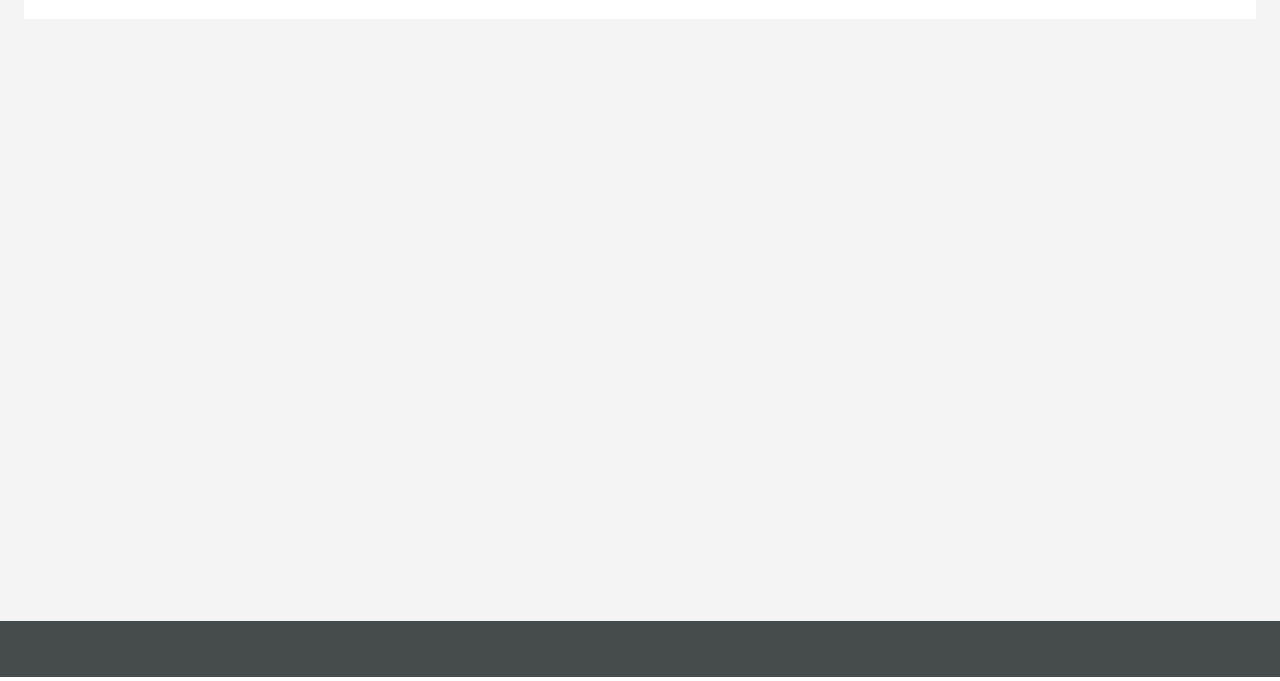Provide a brief response to the question below using one word or phrase:
What is the location of the company's office?

Hungary